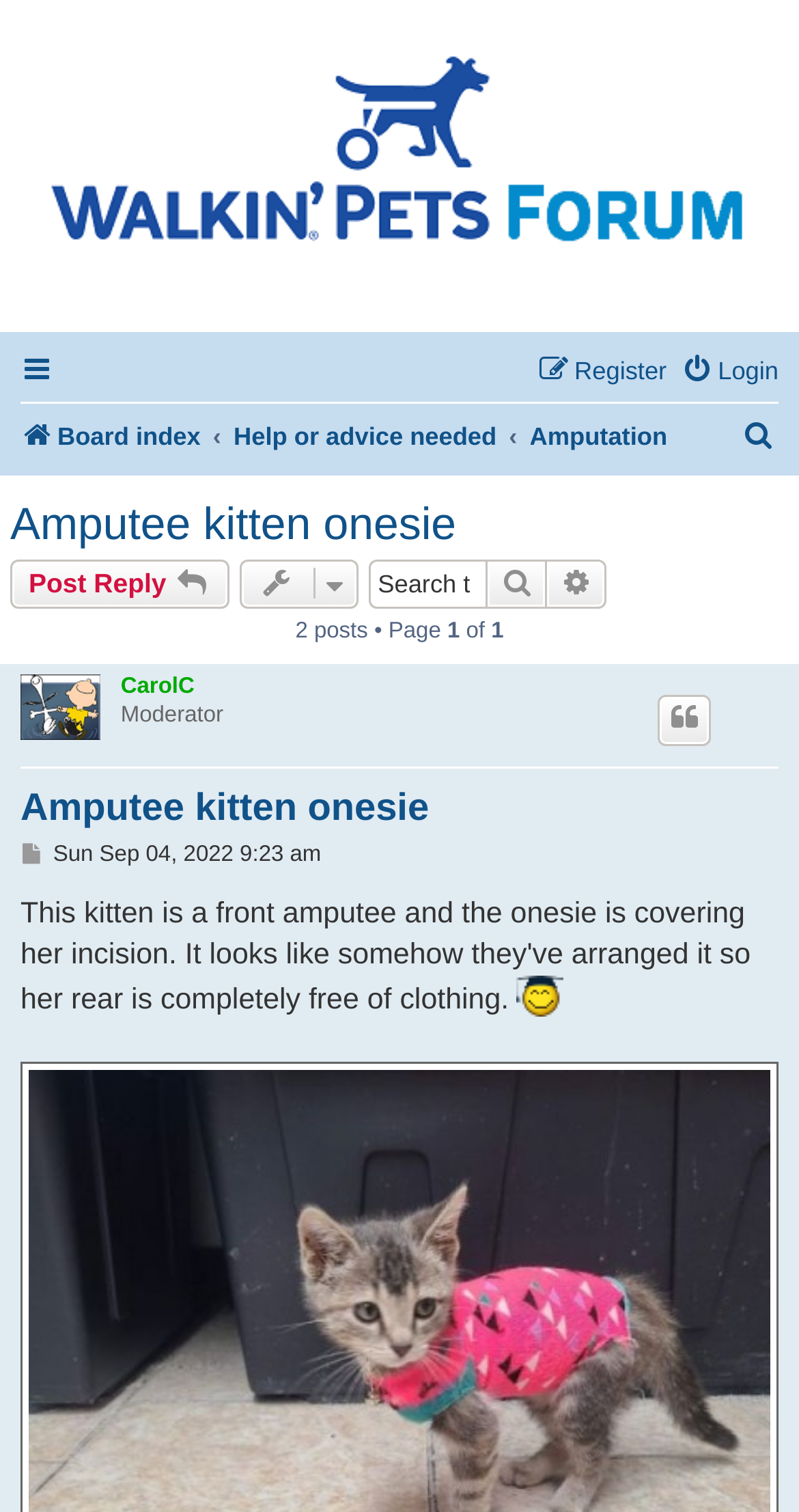Please determine the bounding box coordinates, formatted as (top-left x, top-left y, bottom-right x, bottom-right y), with all values as floating point numbers between 0 and 1. Identify the bounding box of the region described as: Amputee kitten onesie

[0.026, 0.518, 0.537, 0.55]